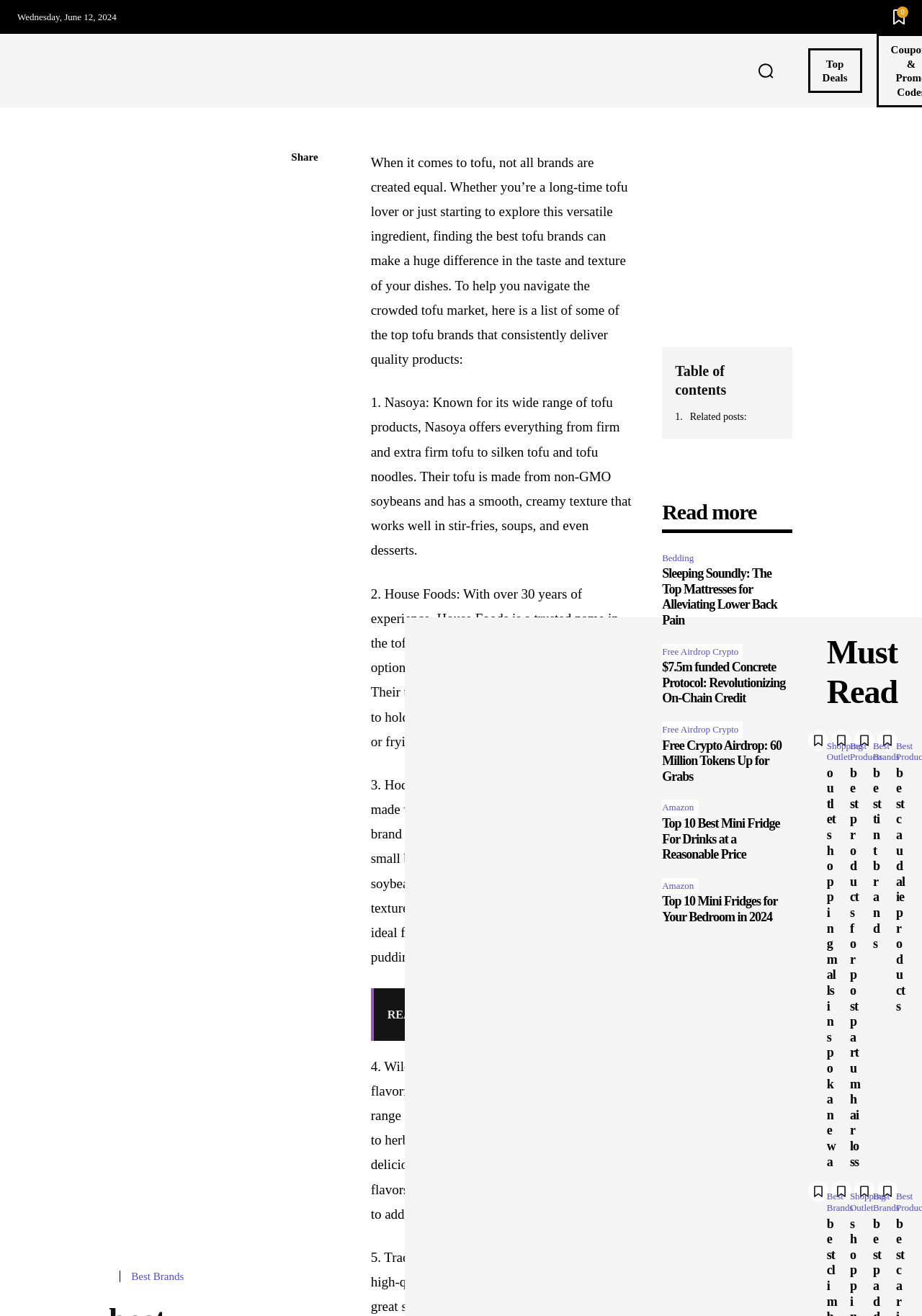Identify the bounding box coordinates of the clickable region required to complete the instruction: "Check out Top Deals". The coordinates should be given as four float numbers within the range of 0 and 1, i.e., [left, top, right, bottom].

[0.876, 0.037, 0.935, 0.071]